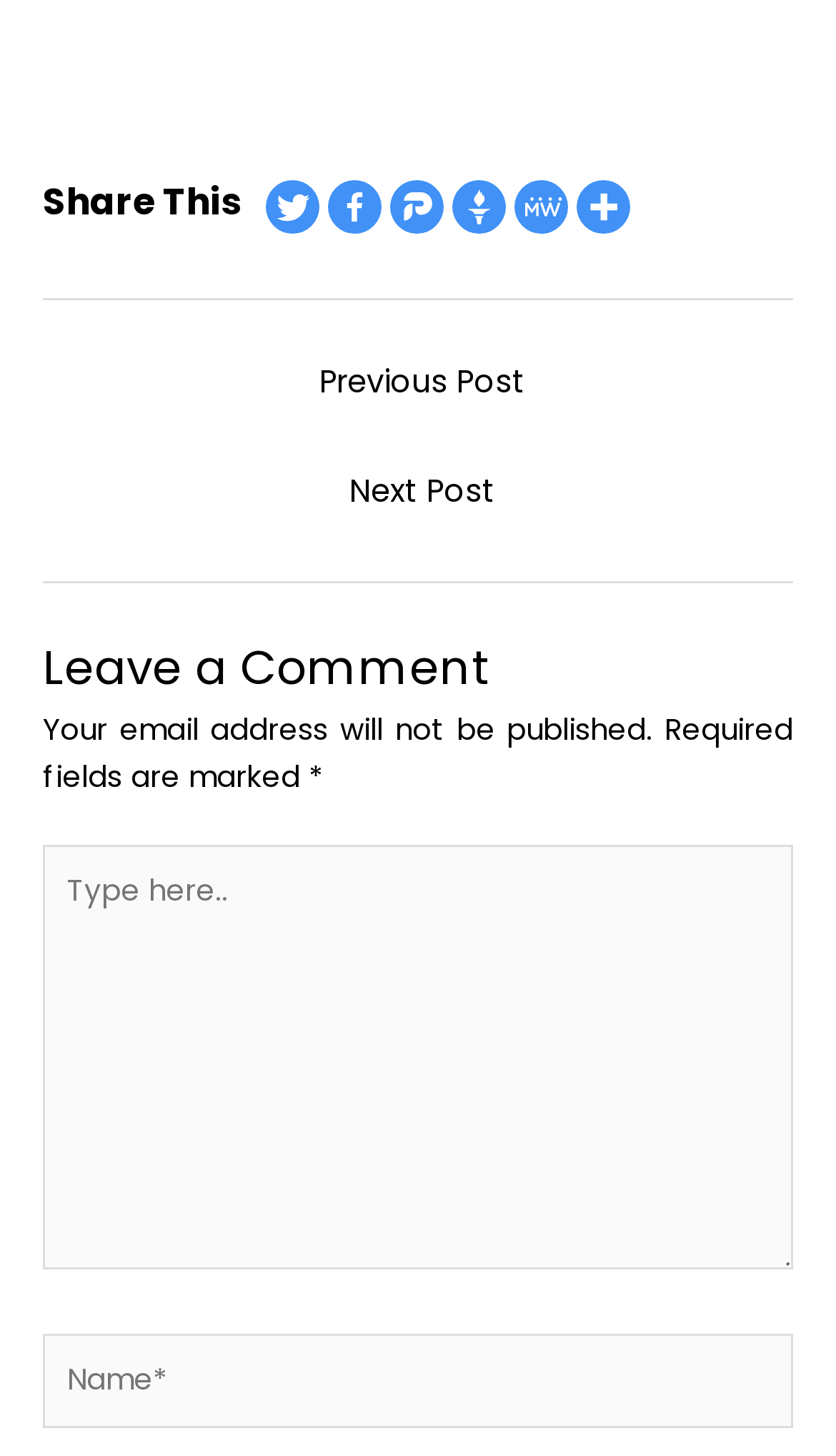Find the bounding box coordinates of the clickable element required to execute the following instruction: "Leave a comment". Provide the coordinates as four float numbers between 0 and 1, i.e., [left, top, right, bottom].

[0.051, 0.805, 0.949, 0.89]